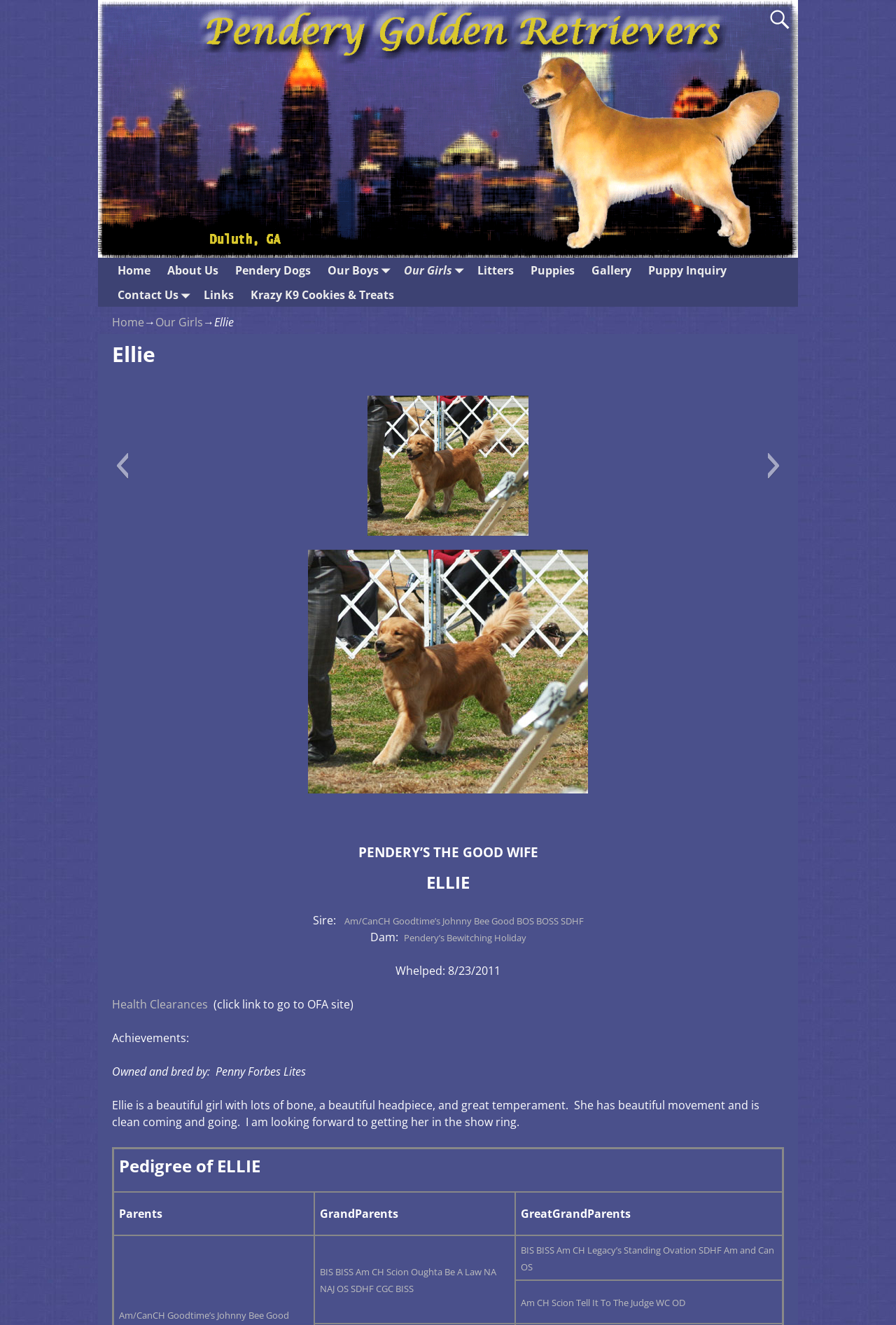Identify the bounding box coordinates for the UI element described as follows: Krazy K9 Cookies & Treats. Use the format (top-left x, top-left y, bottom-right x, bottom-right y) and ensure all values are floating point numbers between 0 and 1.

[0.27, 0.213, 0.449, 0.232]